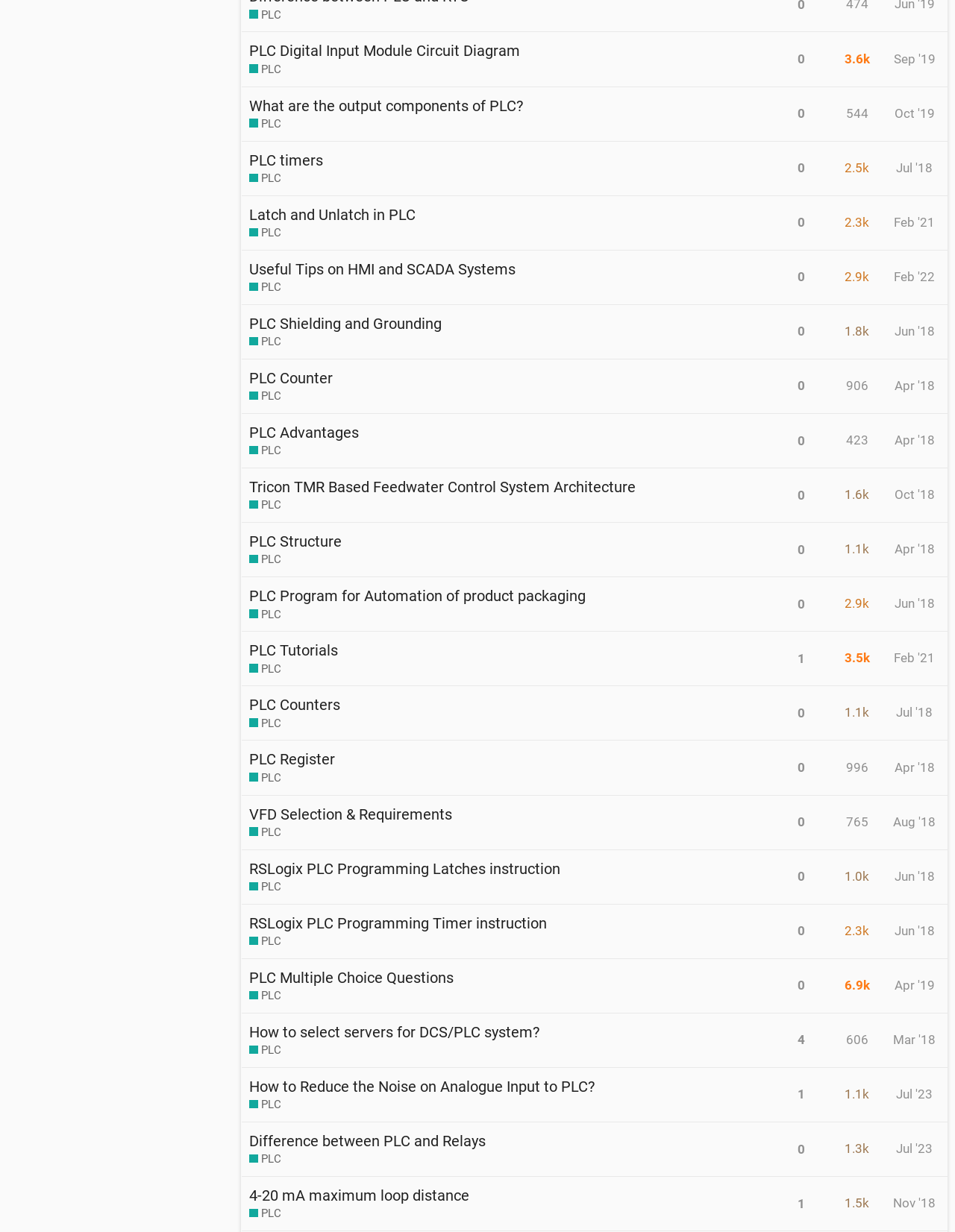Using the format (top-left x, top-left y, bottom-right x, bottom-right y), and given the element description, identify the bounding box coordinates within the screenshot: Difference between PLC and Relays

[0.261, 0.91, 0.509, 0.942]